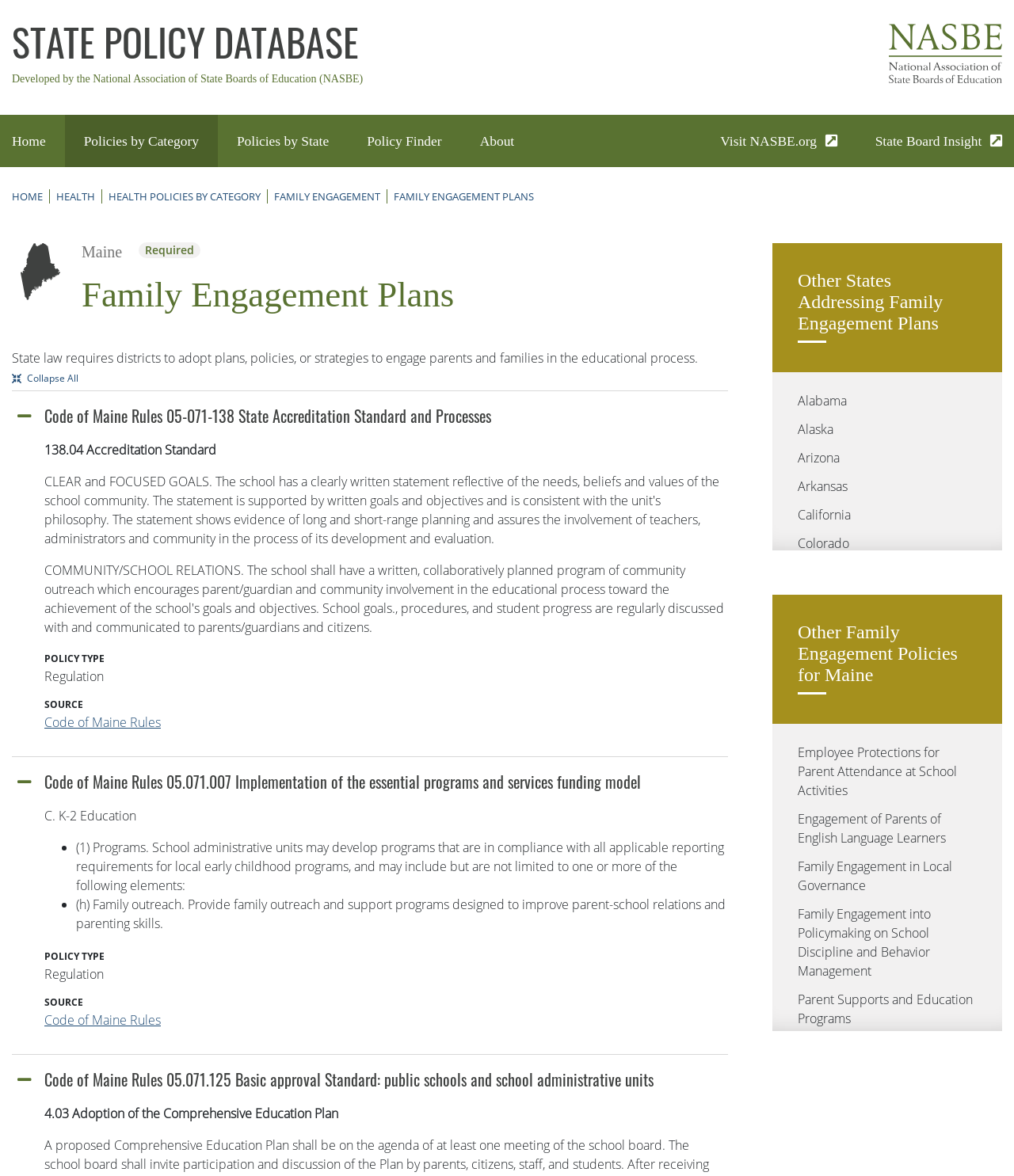What is the category of the policy 'Family Engagement Plans'?
Please elaborate on the answer to the question with detailed information.

I found the answer by looking at the breadcrumb navigation section, where it says 'HEALTH POLICIES BY CATEGORY > FAMILY ENGAGEMENT > FAMILY ENGAGEMENT PLANS'. This indicates that the policy 'Family Engagement Plans' belongs to the category of Health.